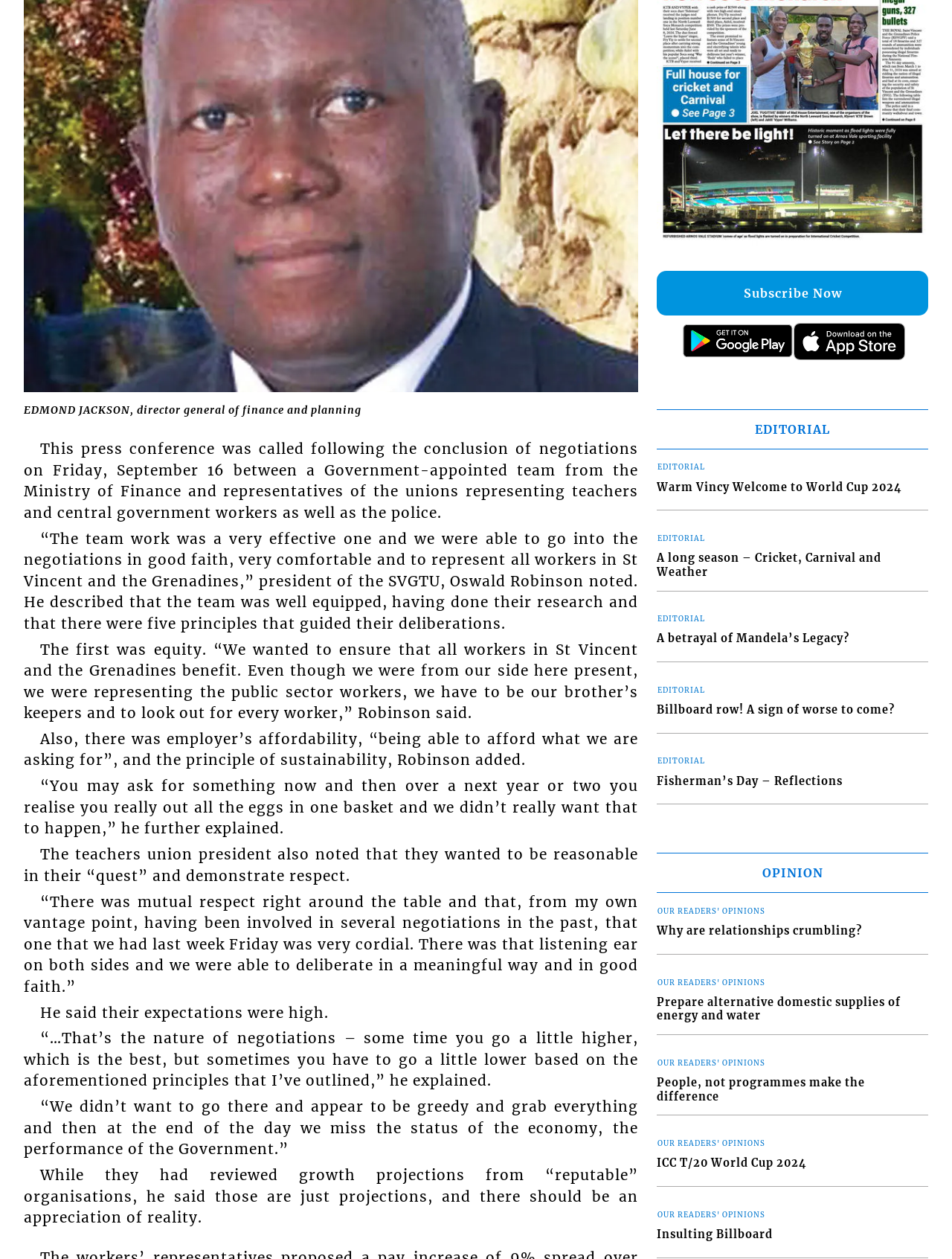Find the bounding box coordinates of the element I should click to carry out the following instruction: "Read the opinion article 'Why are relationships crumbling?'".

[0.69, 0.784, 0.975, 0.801]